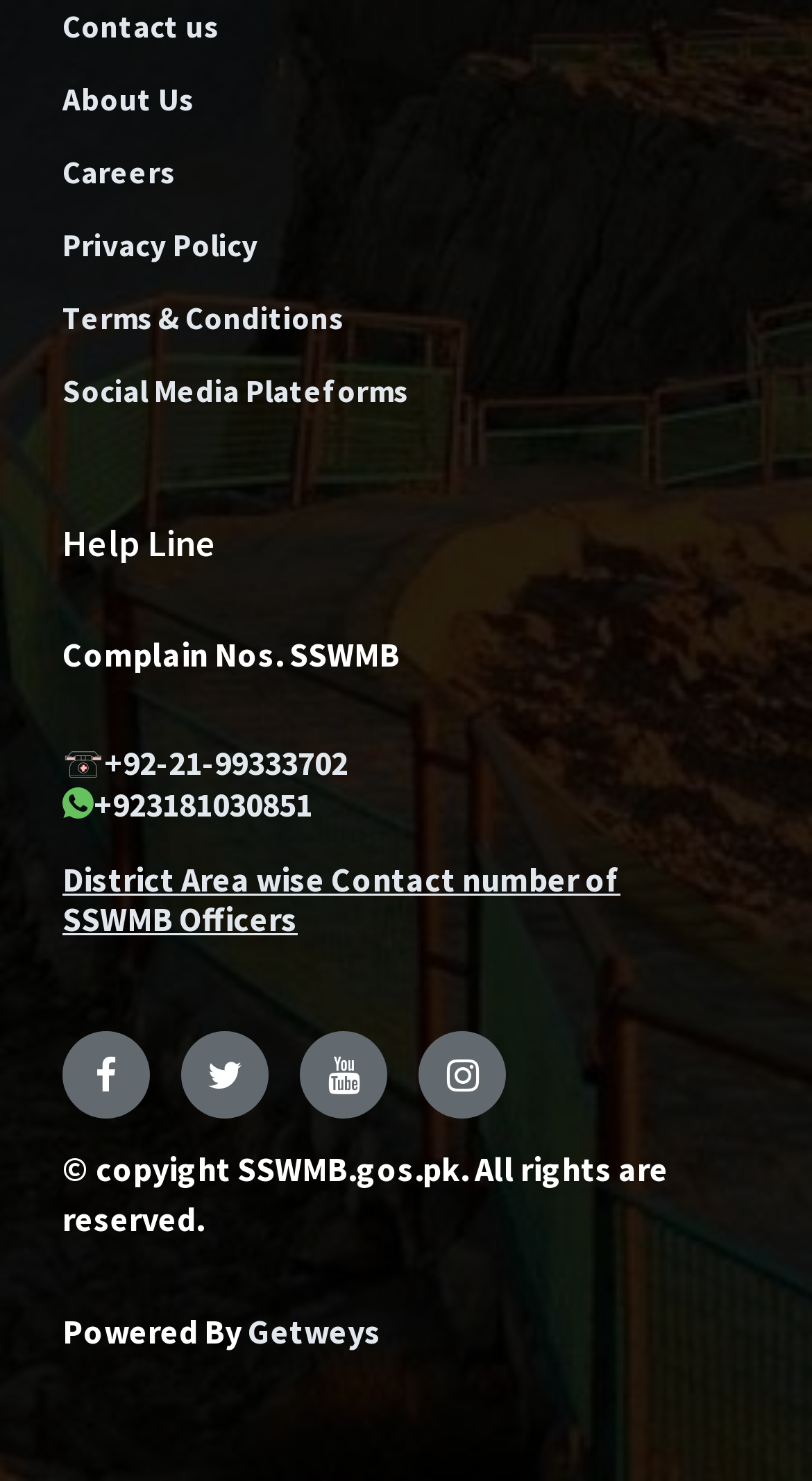What is the phone number for complaints?
Refer to the image and provide a concise answer in one word or phrase.

+92-21-99333702